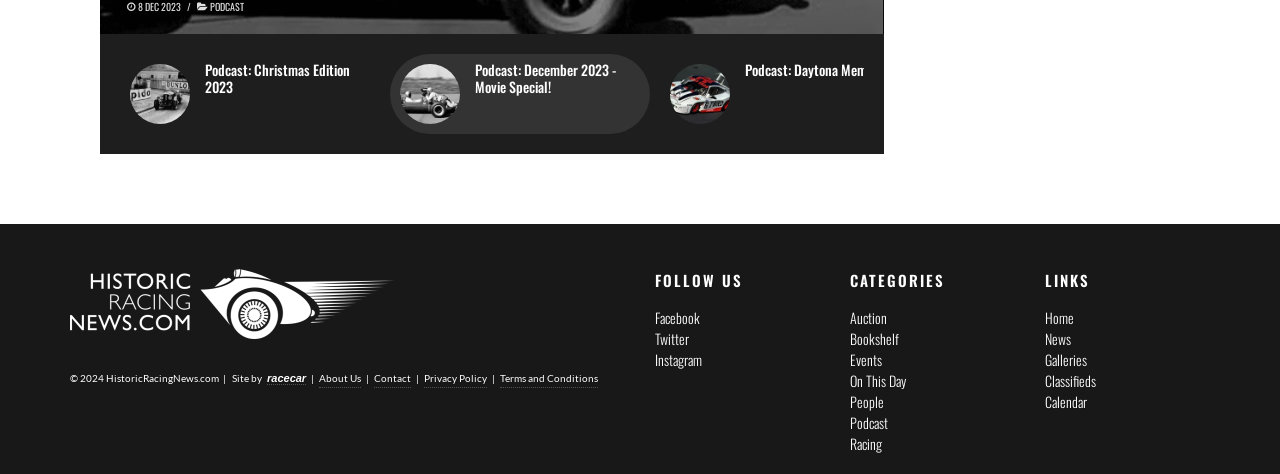Find the bounding box coordinates of the clickable area required to complete the following action: "Follow Historic Racing News on Facebook".

[0.512, 0.647, 0.547, 0.692]